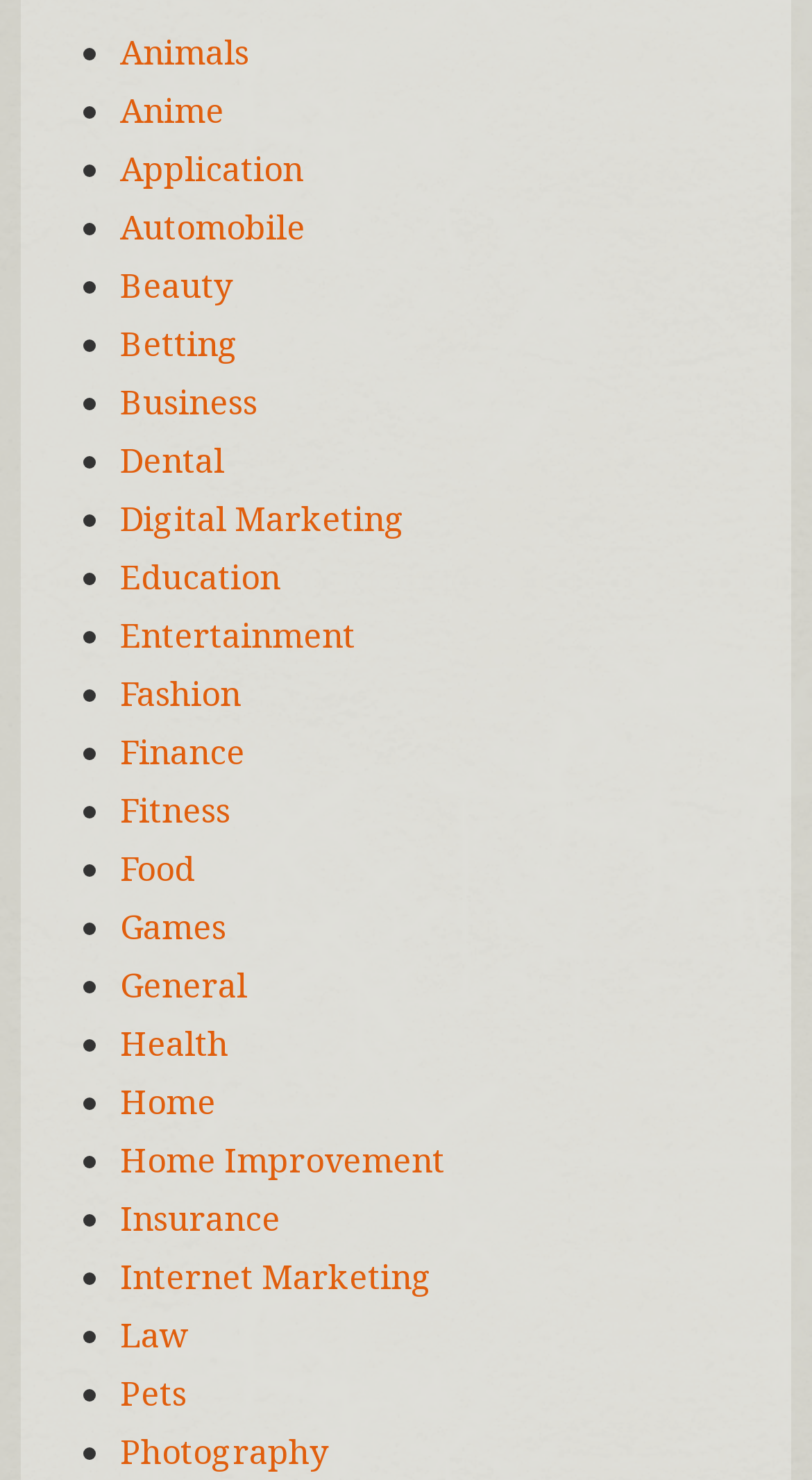Show the bounding box coordinates for the HTML element described as: "Health".

[0.148, 0.69, 0.281, 0.721]